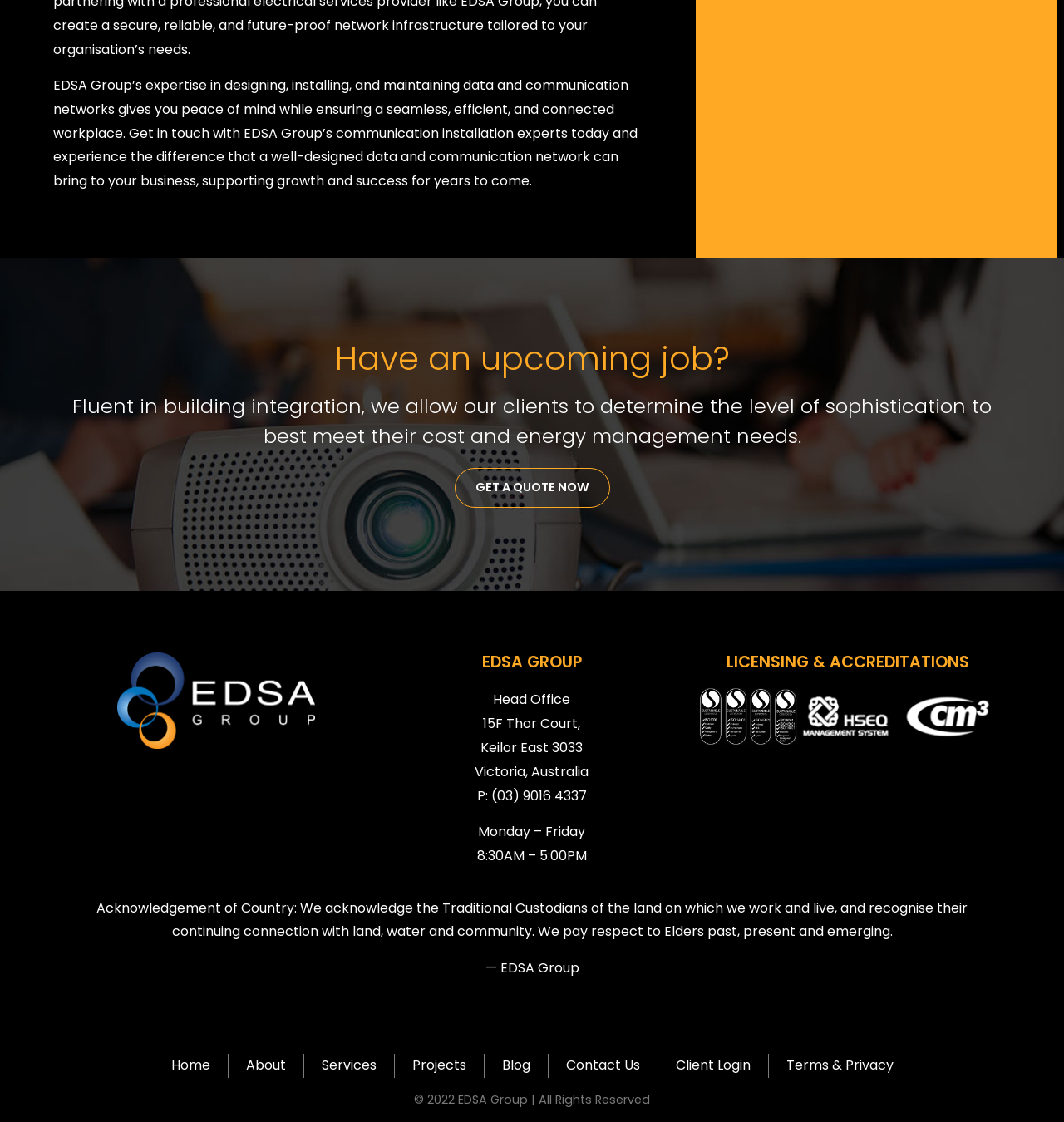Specify the bounding box coordinates (top-left x, top-left y, bottom-right x, bottom-right y) of the UI element in the screenshot that matches this description: Terms & Privacy

[0.739, 0.939, 0.839, 0.96]